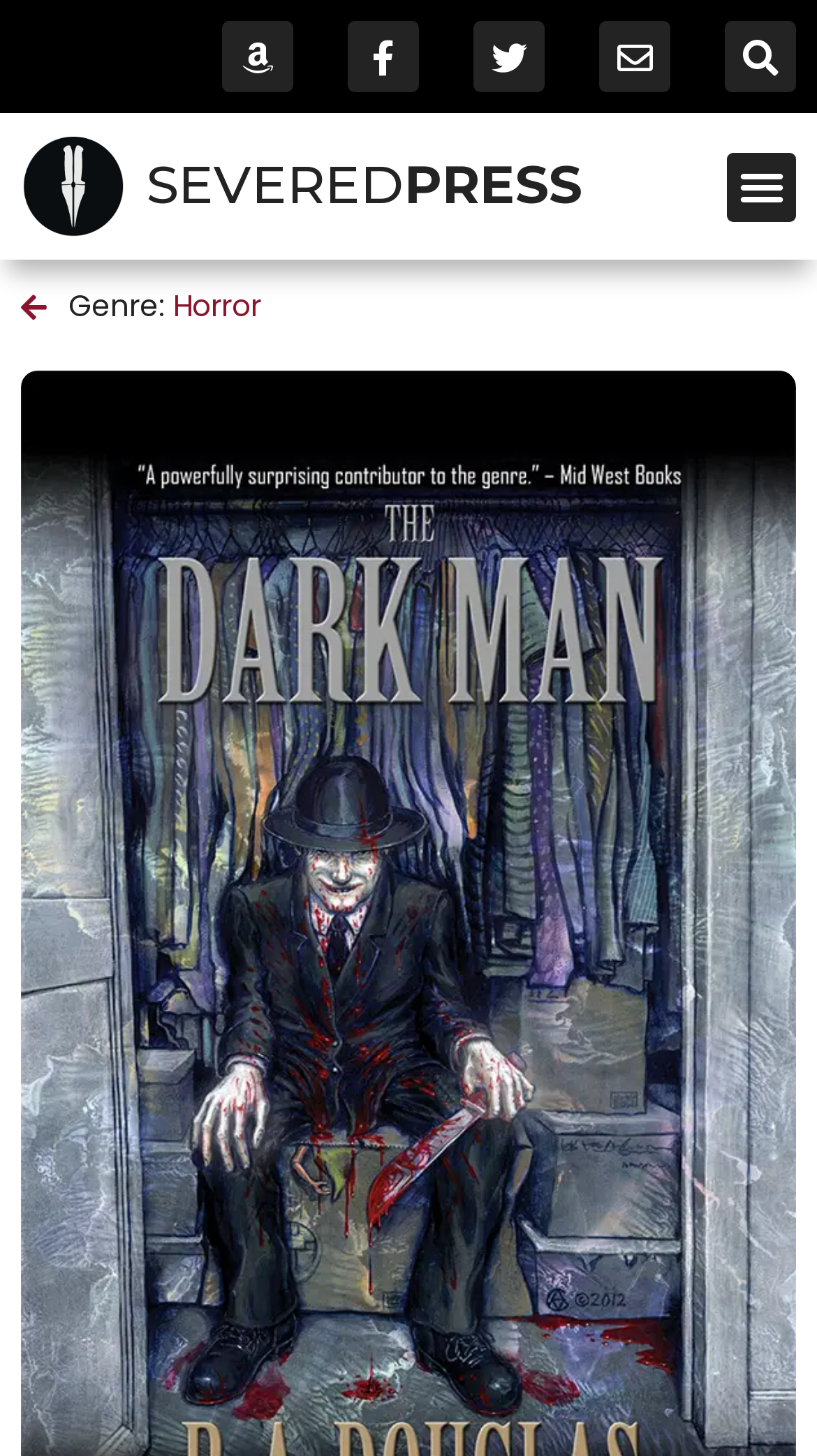Locate the bounding box coordinates of the segment that needs to be clicked to meet this instruction: "Browse horror books".

[0.212, 0.196, 0.319, 0.224]